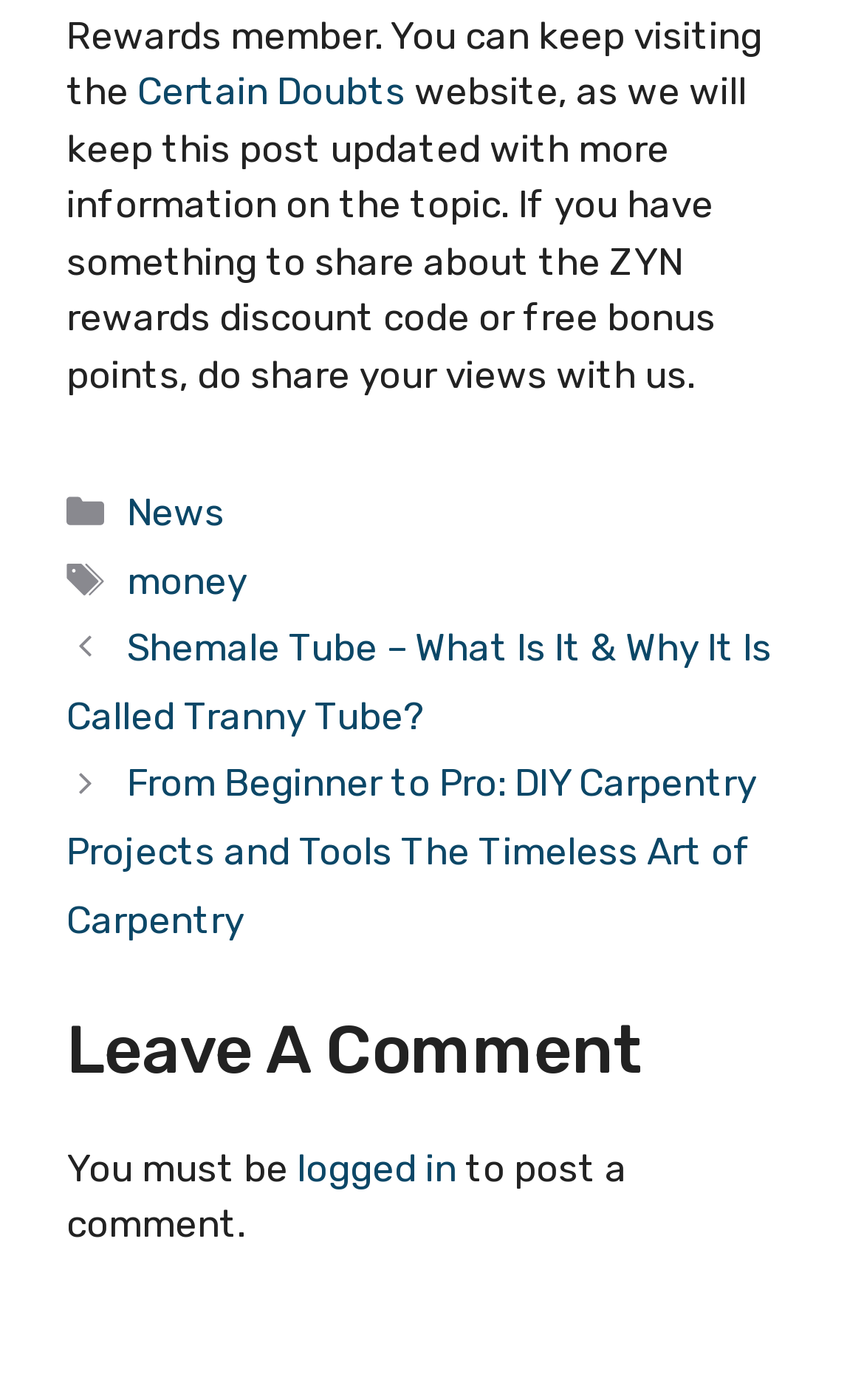Please provide a brief answer to the question using only one word or phrase: 
What is the purpose of the 'Leave A Comment' section?

To post a comment